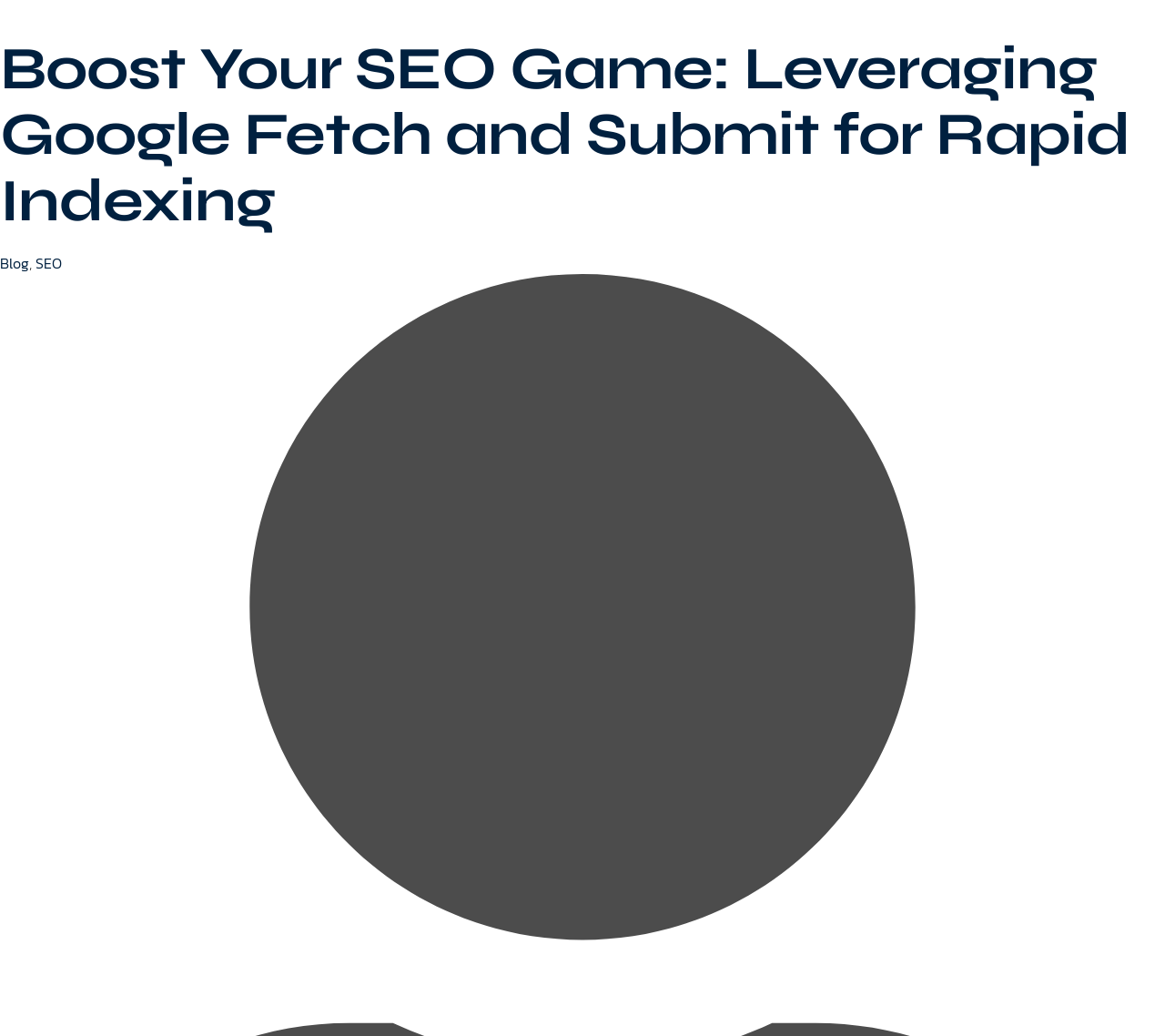Determine the coordinates of the bounding box that should be clicked to complete the instruction: "Learn about SEO". The coordinates should be represented by four float numbers between 0 and 1: [left, top, right, bottom].

[0.03, 0.244, 0.053, 0.265]